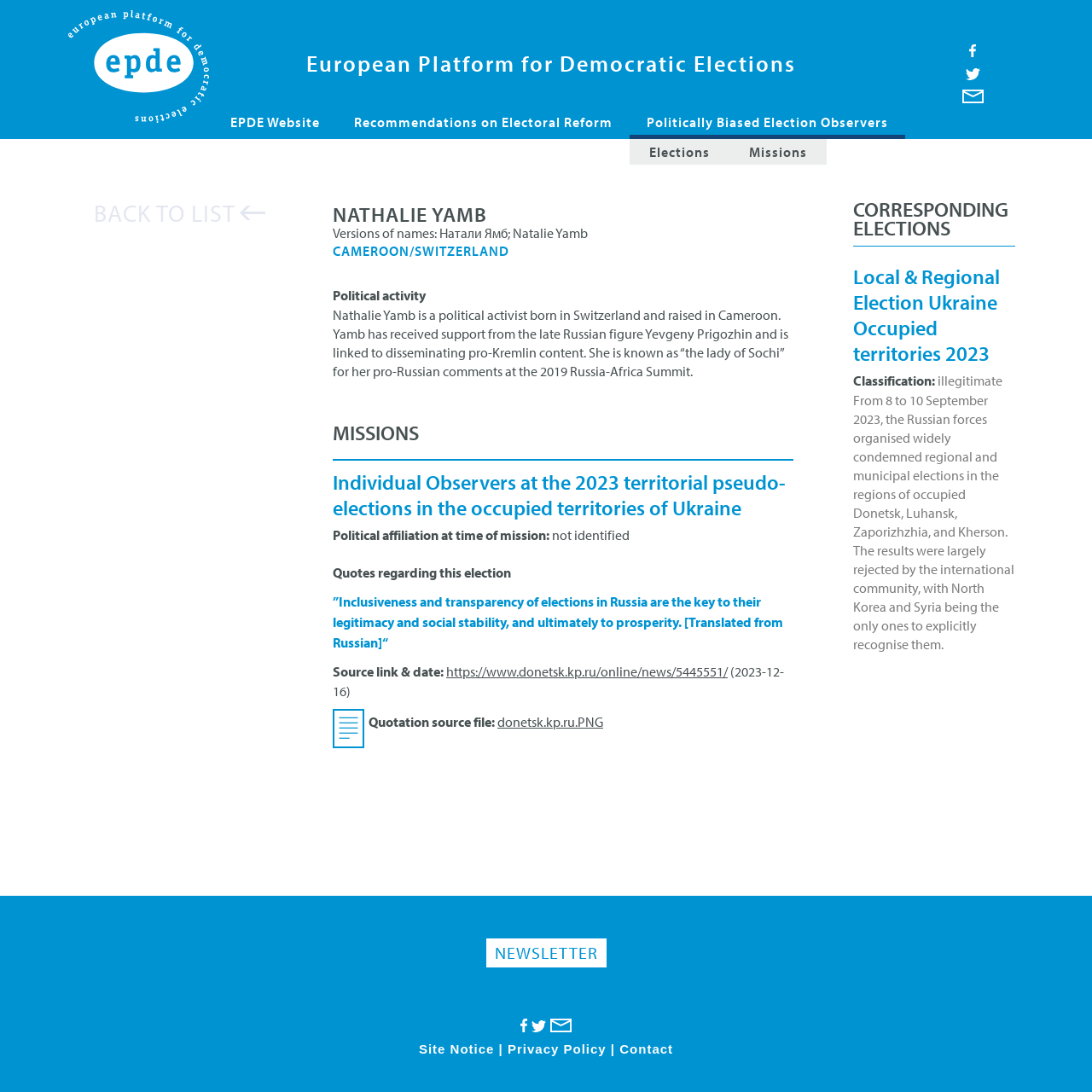Determine the bounding box coordinates of the clickable area required to perform the following instruction: "View Nathalie Yamb's missions". The coordinates should be represented as four float numbers between 0 and 1: [left, top, right, bottom].

[0.305, 0.388, 0.727, 0.405]